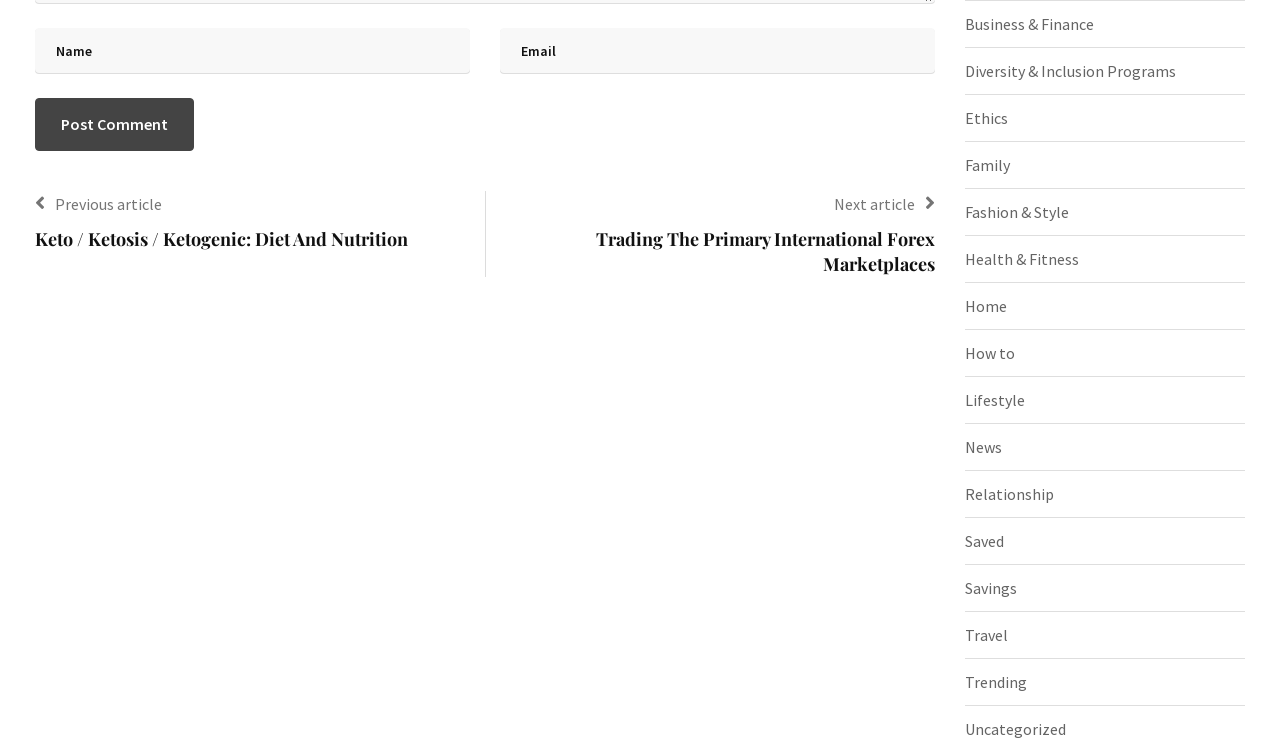Find the bounding box of the web element that fits this description: "News".

[0.754, 0.582, 0.783, 0.617]